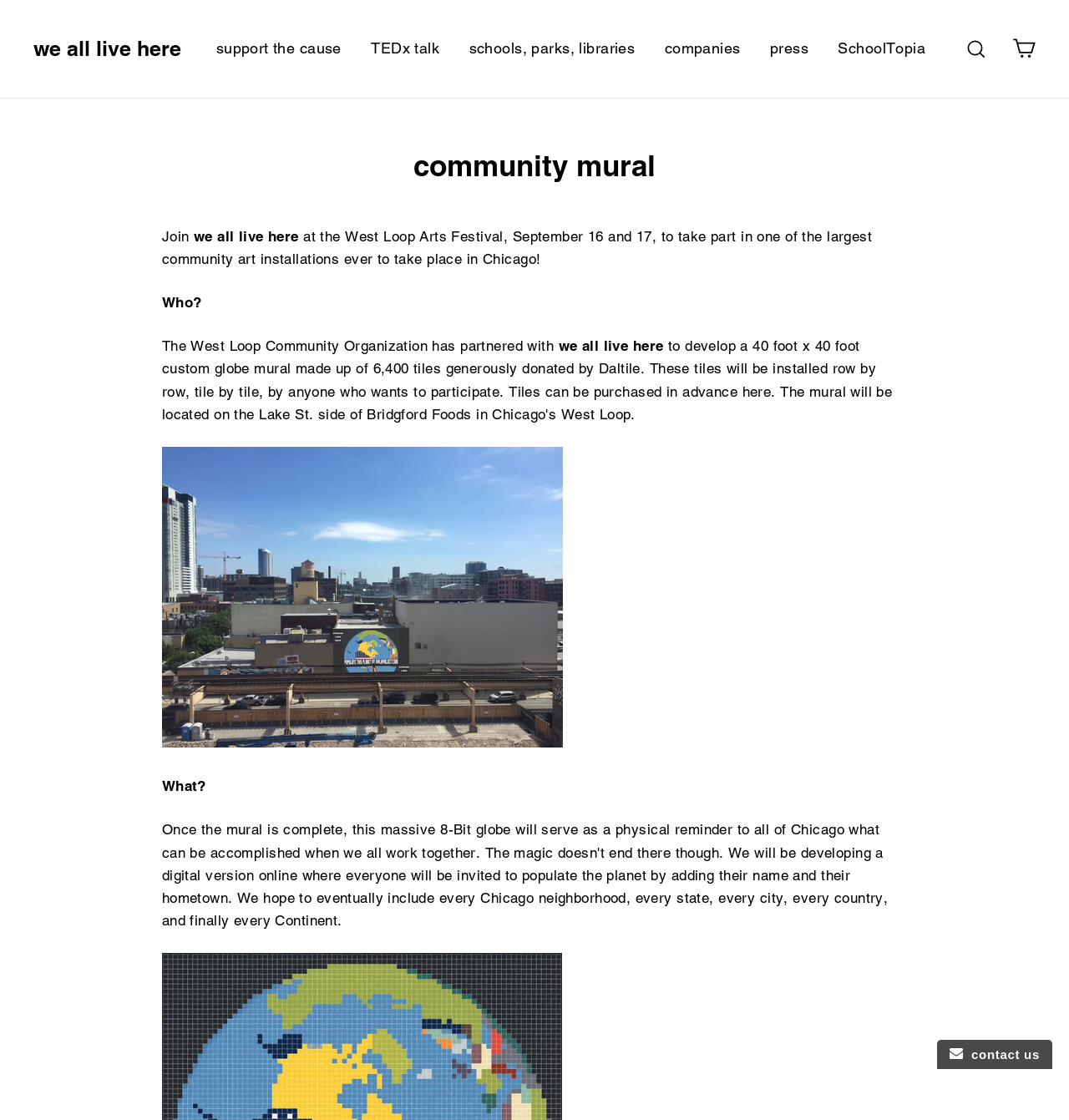What is the date of the West Loop Arts Festival?
Using the visual information, answer the question in a single word or phrase.

September 16 and 17